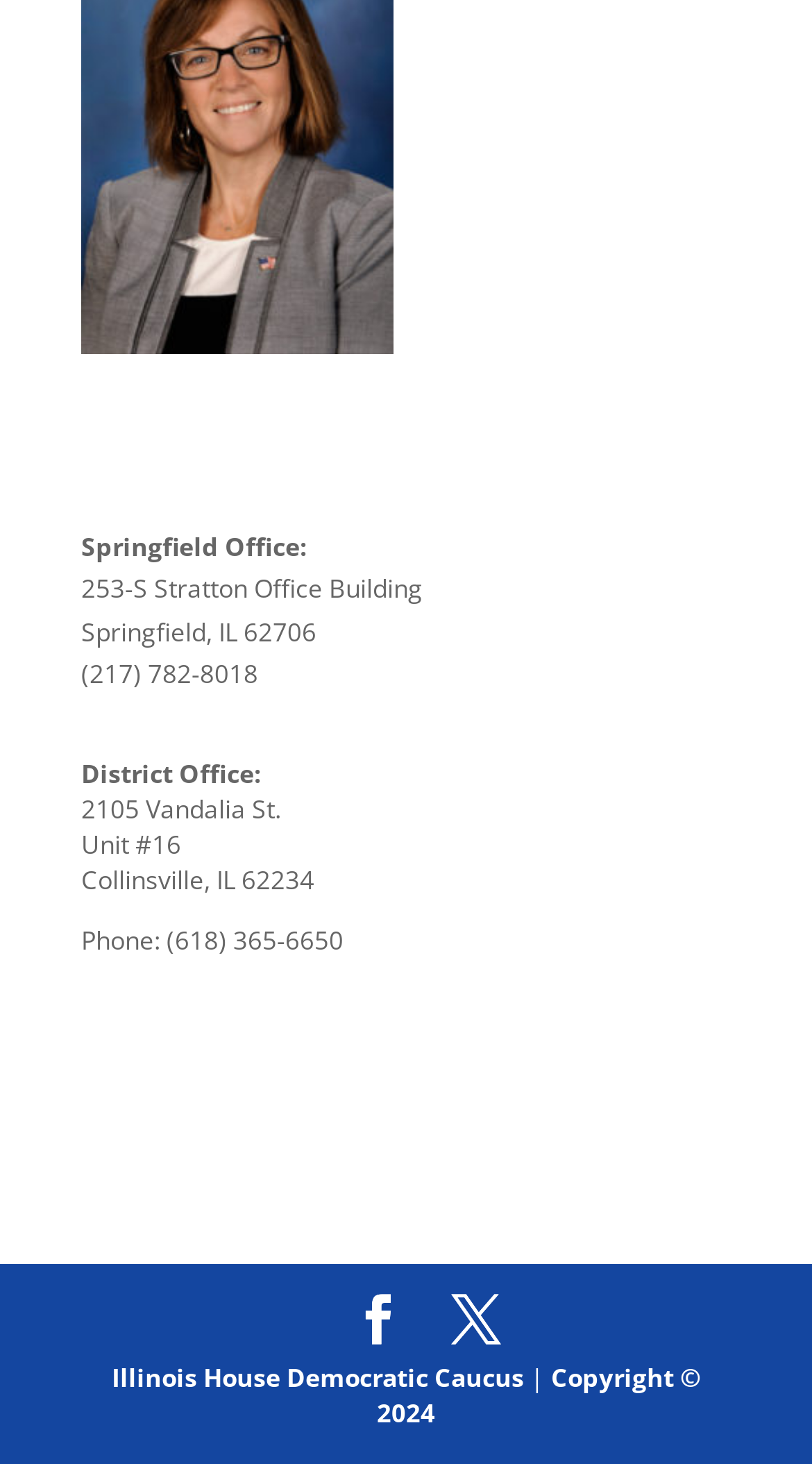What is the city of the District Office?
Refer to the image and answer the question using a single word or phrase.

Collinsville